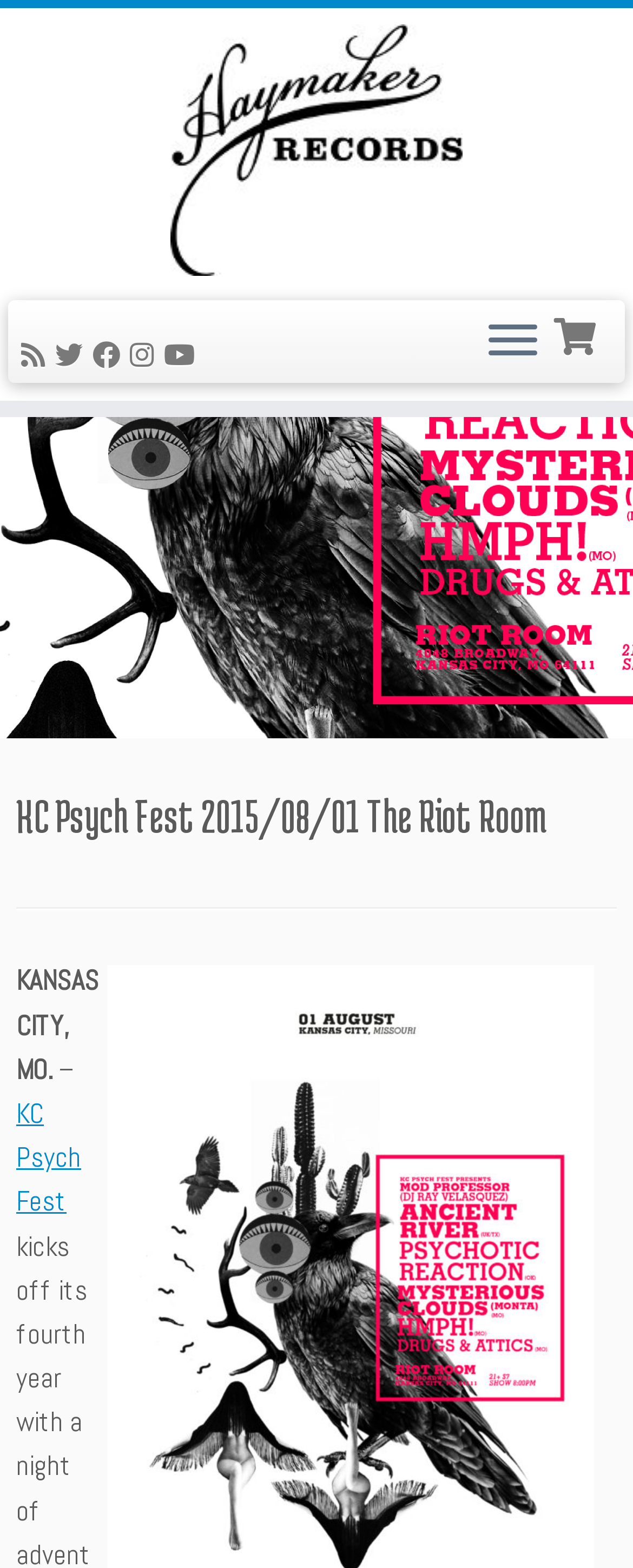What is the name of the event?
Look at the screenshot and respond with one word or a short phrase.

KC Psych Fest